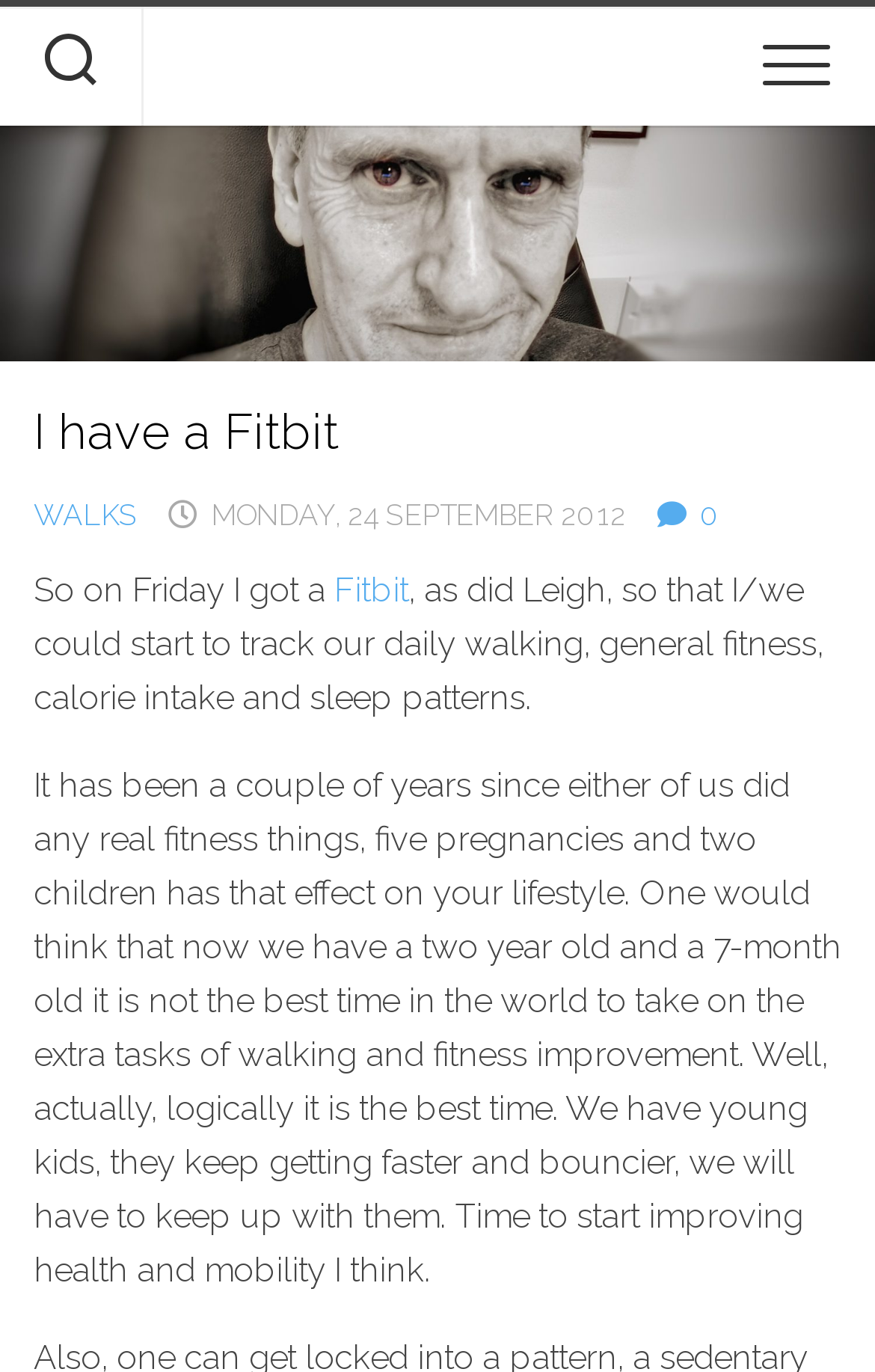Please provide a detailed answer to the question below by examining the image:
What is the purpose of getting a Fitbit?

According to the text, the author got a Fitbit to track daily walking, general fitness, calorie intake, and sleep patterns, indicating that the purpose is to monitor and improve their fitness.